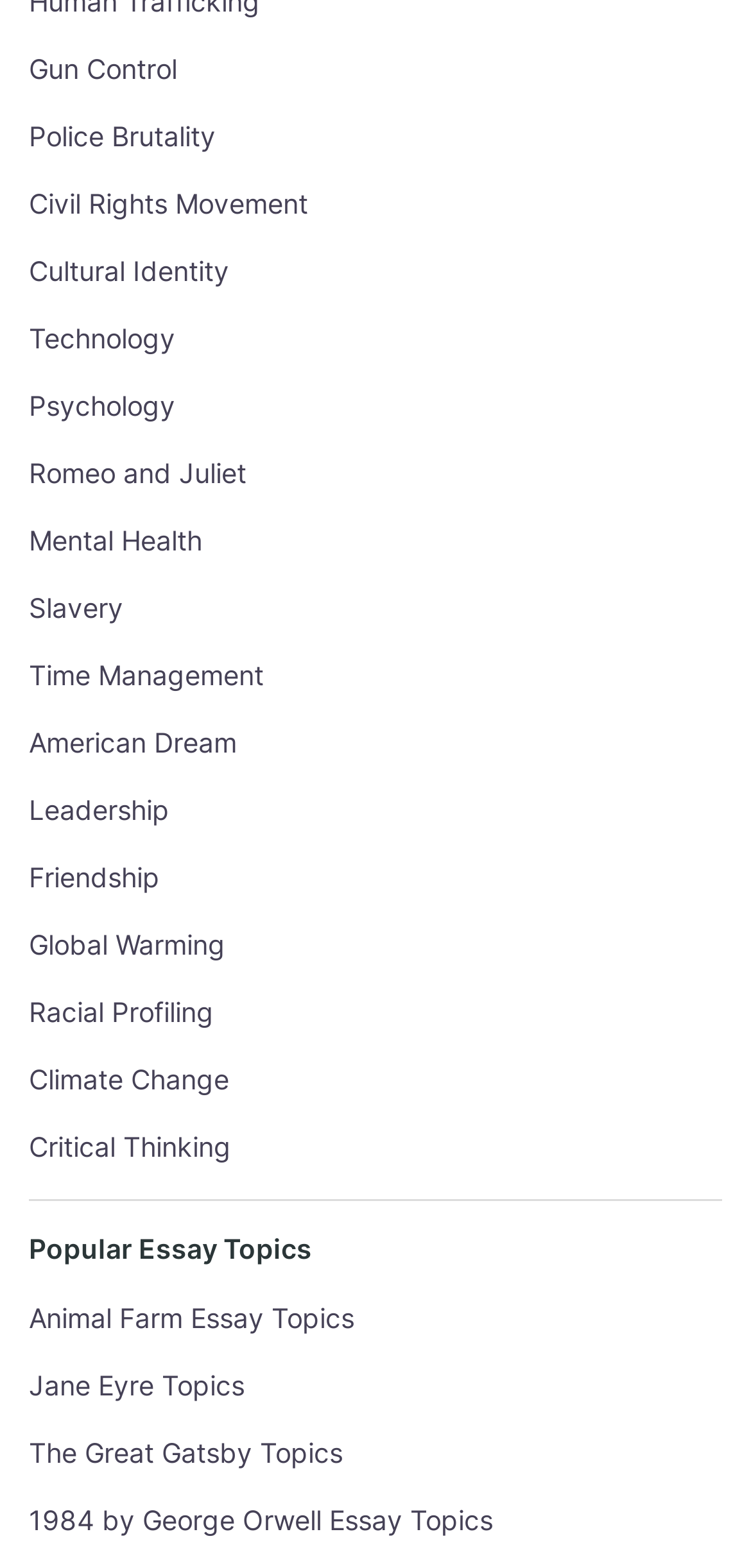Answer the question below in one word or phrase:
What is the first topic listed?

Gun Control